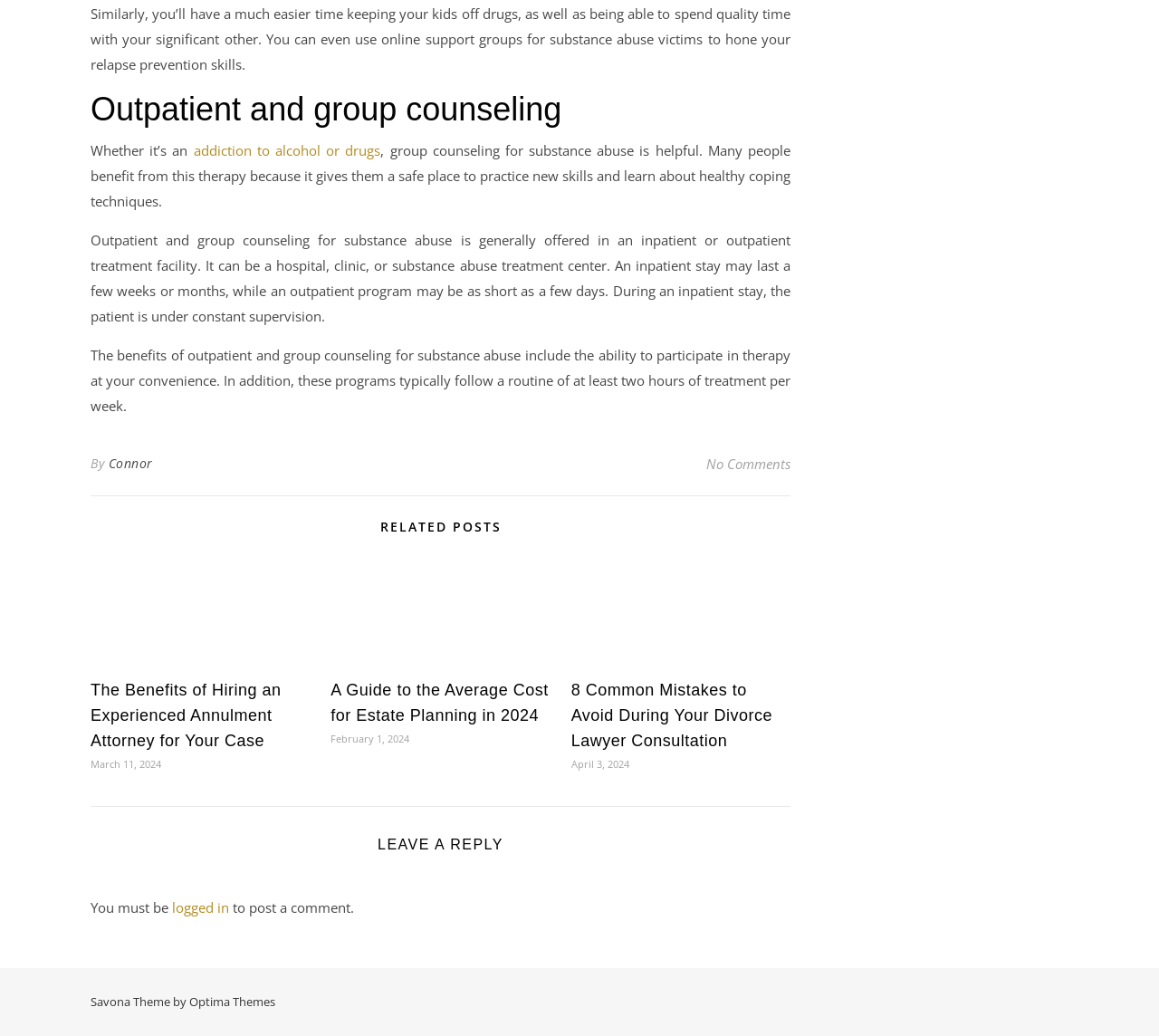Respond to the question below with a single word or phrase:
Where is the 'RELATED POSTS' section located?

Below the main article